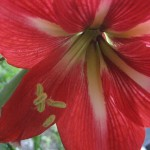What is the outcome of the mythical story of Amaryllis?
Answer the question with a single word or phrase, referring to the image.

Happily-ever-after